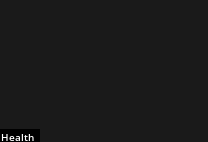Give a comprehensive caption for the image.

The image features a minimalistic, dark background that emphasizes the text overlay, which reads "Health." This caption suggests a focus on health-related topics or articles, possibly linked to the surrounding content discussing various health subjects. The design and placement of the text indicate a clean, modern aesthetic, likely aimed at drawing attention to health information, articles, or services available on the website.